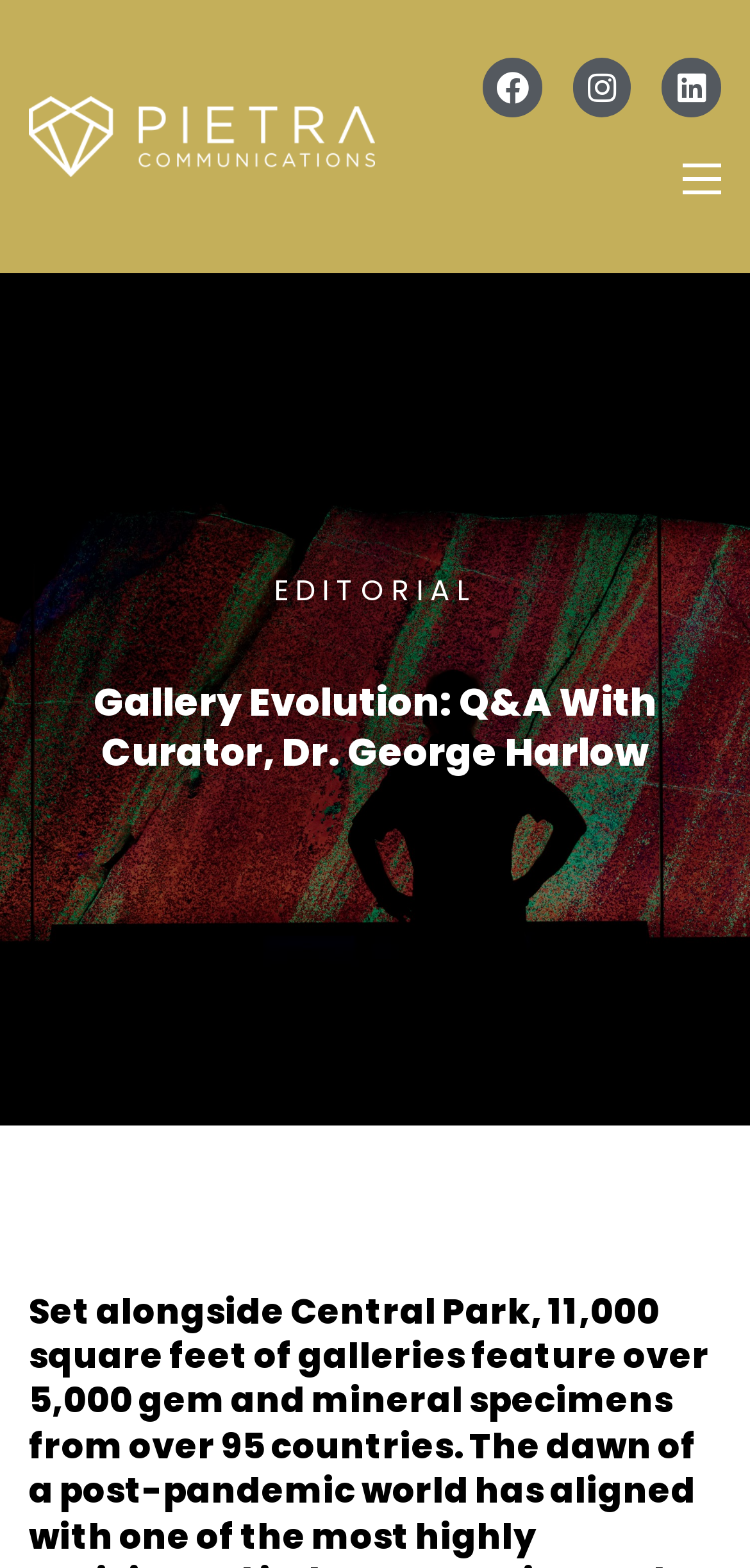Answer the question briefly using a single word or phrase: 
What is the topic of the editorial?

Gallery Evolution